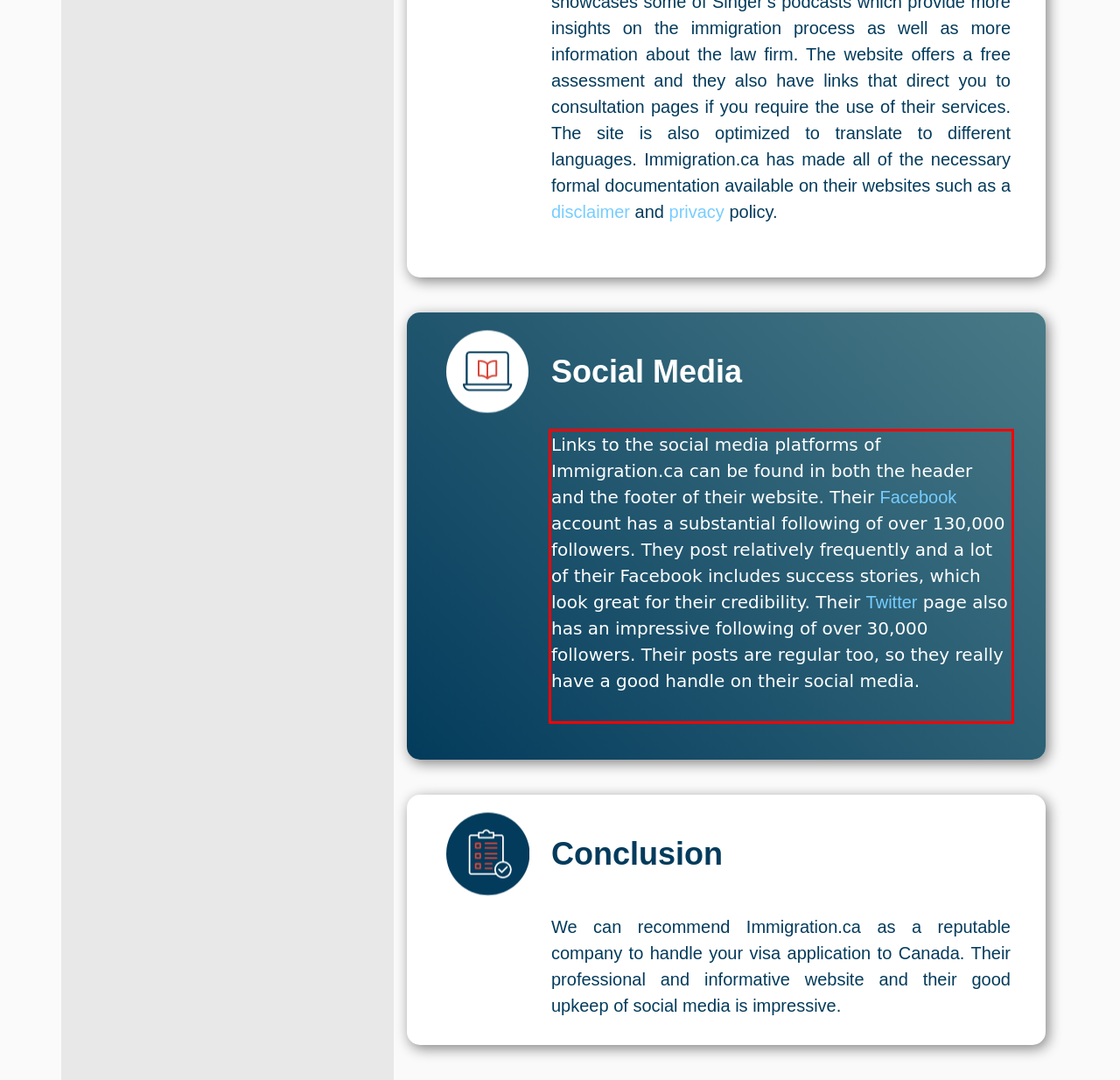Given a screenshot of a webpage, identify the red bounding box and perform OCR to recognize the text within that box.

Links to the social media platforms of Immigration.ca can be found in both the header and the footer of their website. Their Facebook account has a substantial following of over 130,000 followers. They post relatively frequently and a lot of their Facebook includes success stories, which look great for their credibility. Their Twitter page also has an impressive following of over 30,000 followers. Their posts are regular too, so they really have a good handle on their social media.